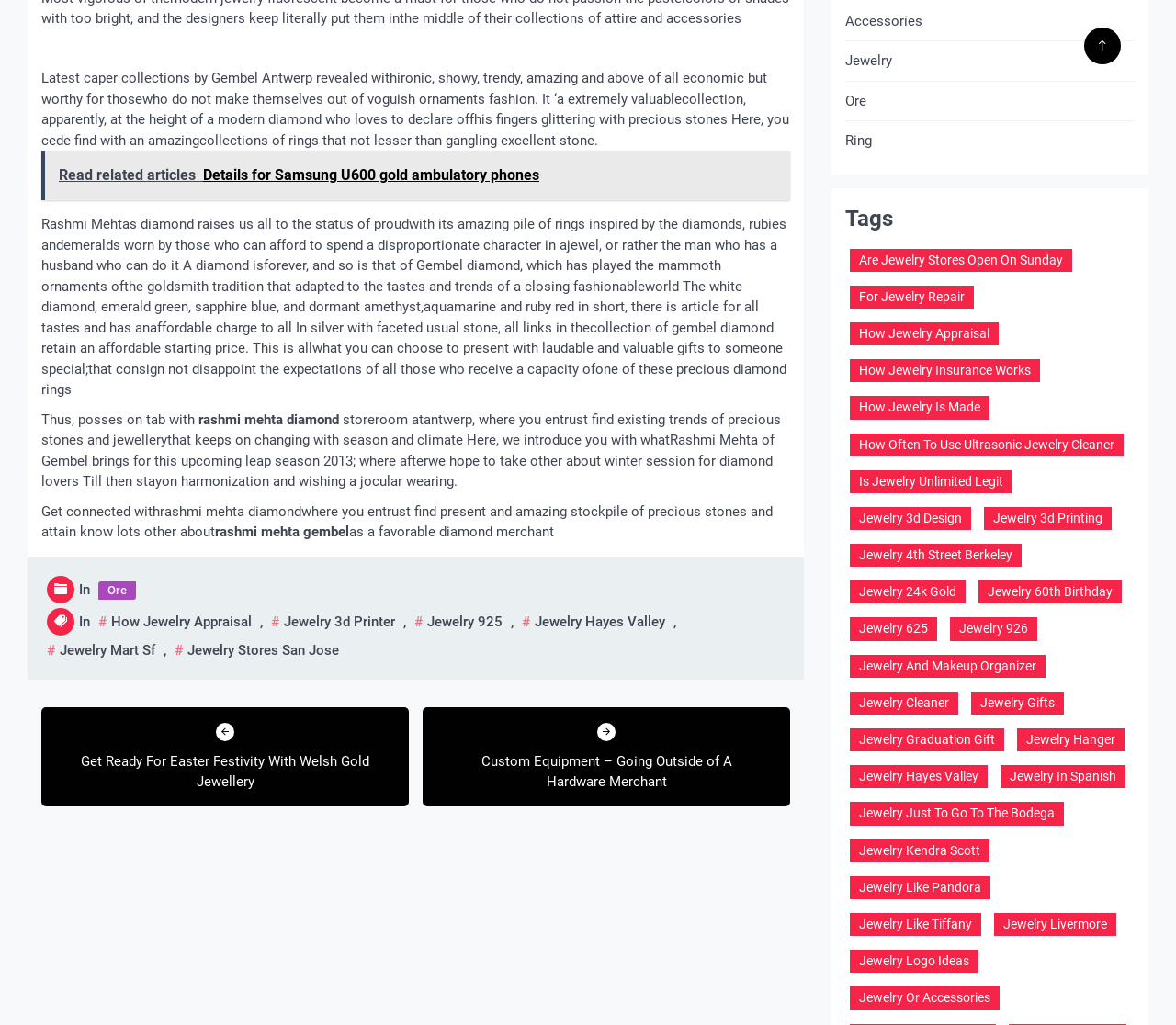Pinpoint the bounding box coordinates for the area that should be clicked to perform the following instruction: "Click on 'Get Ready For Easter Festivity With Welsh Gold Jewellery'".

[0.059, 0.706, 0.324, 0.773]